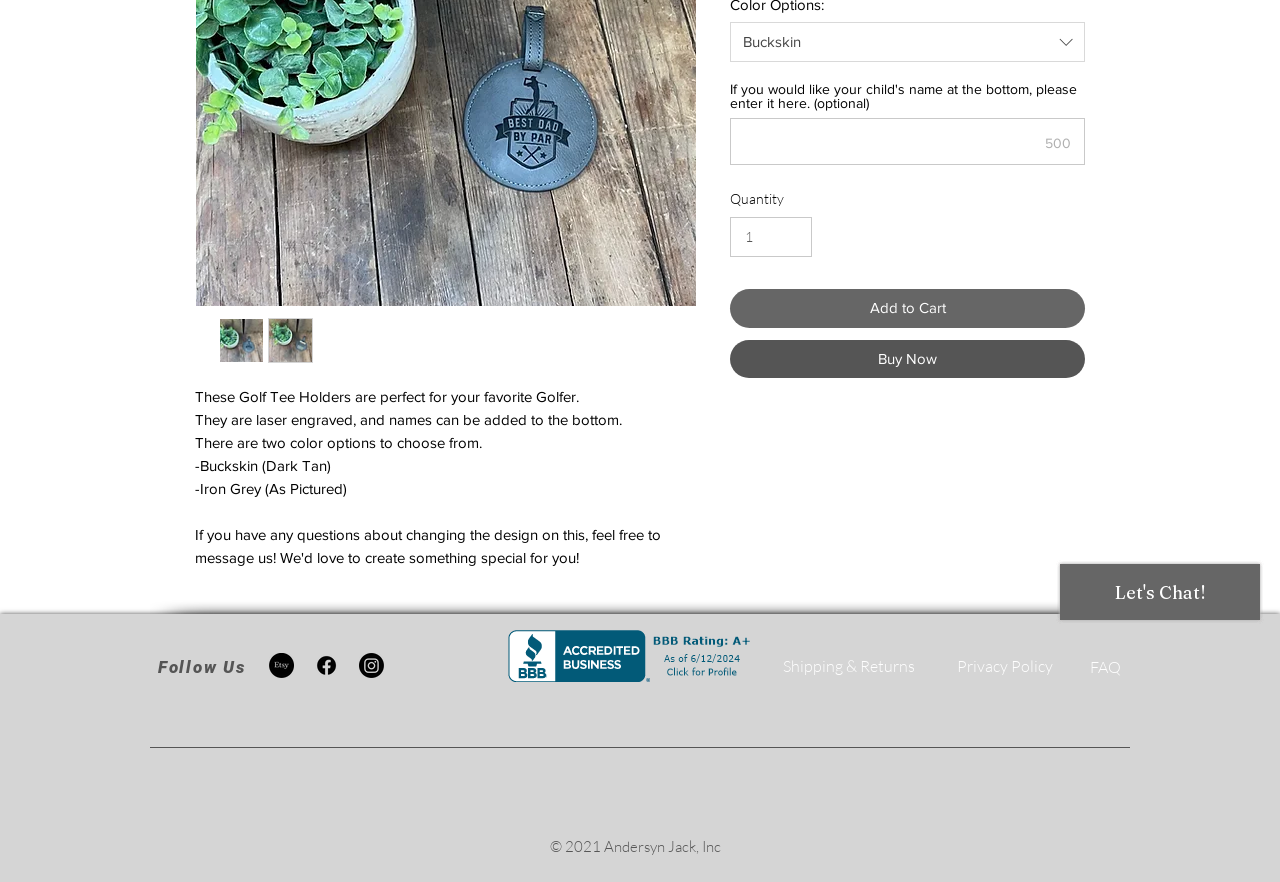Provide the bounding box coordinates of the UI element this sentence describes: "Add to Cart".

[0.57, 0.269, 0.848, 0.313]